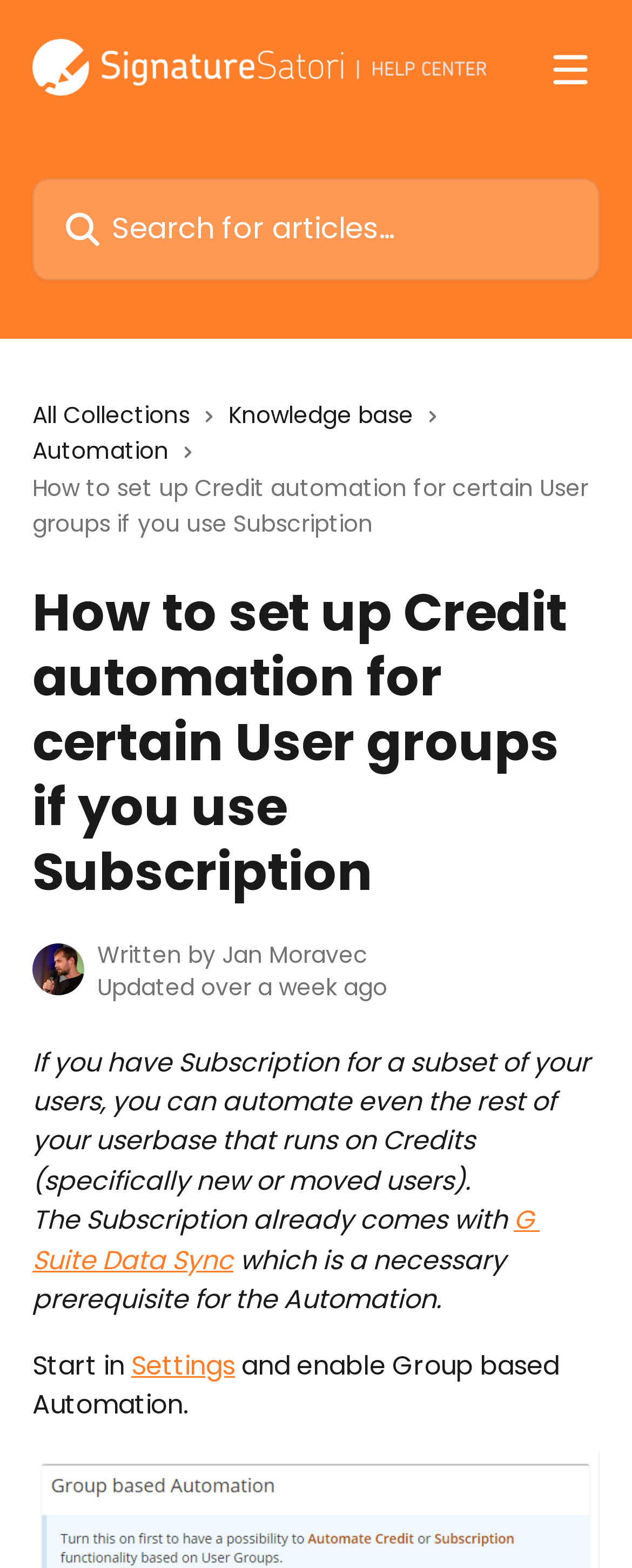Who wrote this article?
Provide a detailed and well-explained answer to the question.

The author of this article is Jan Moravec, which can be inferred from the image element 'Jan Moravec avatar' and the StaticText element 'Written by'.